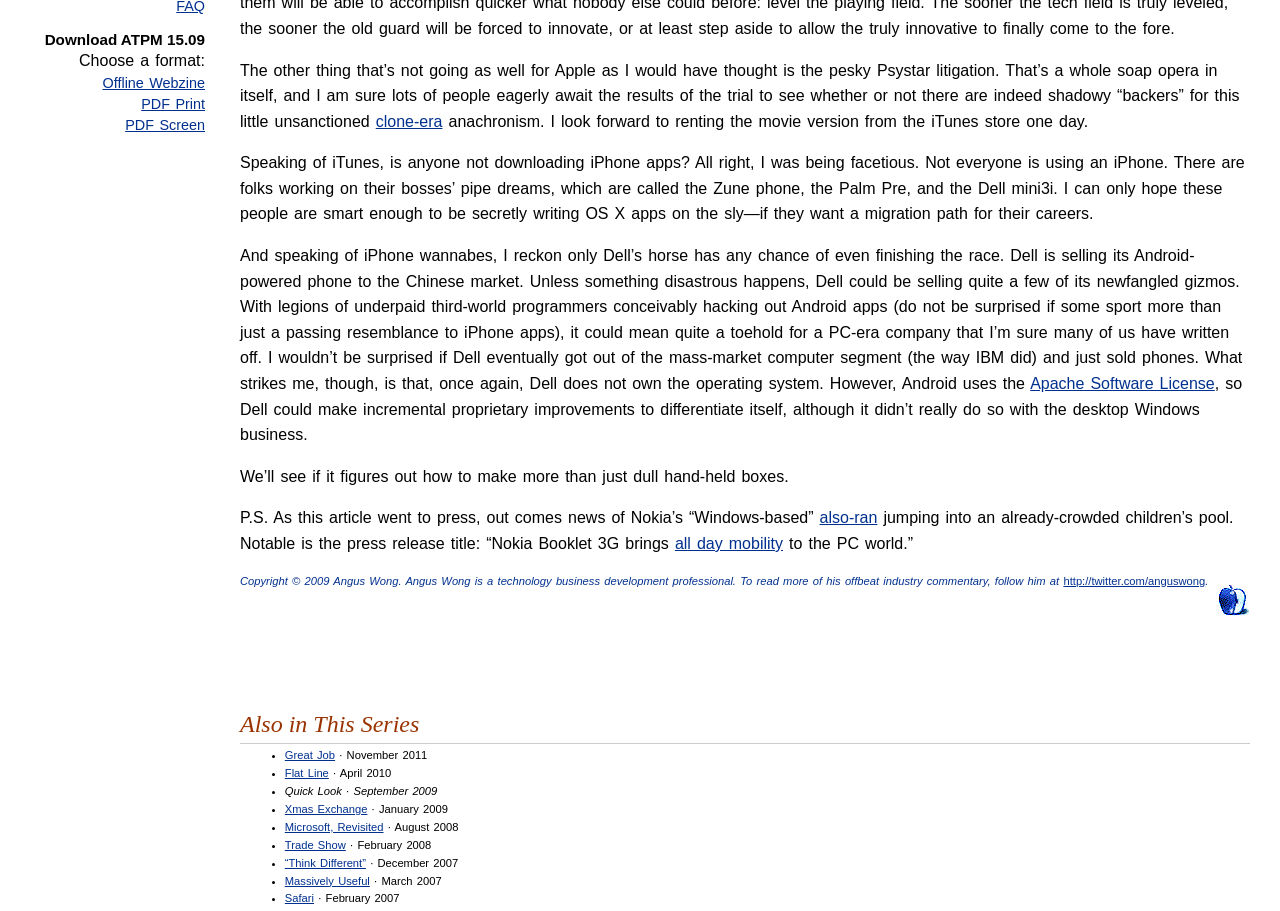Ascertain the bounding box coordinates for the UI element detailed here: "Massively Useful". The coordinates should be provided as [left, top, right, bottom] with each value being a float between 0 and 1.

[0.222, 0.96, 0.289, 0.973]